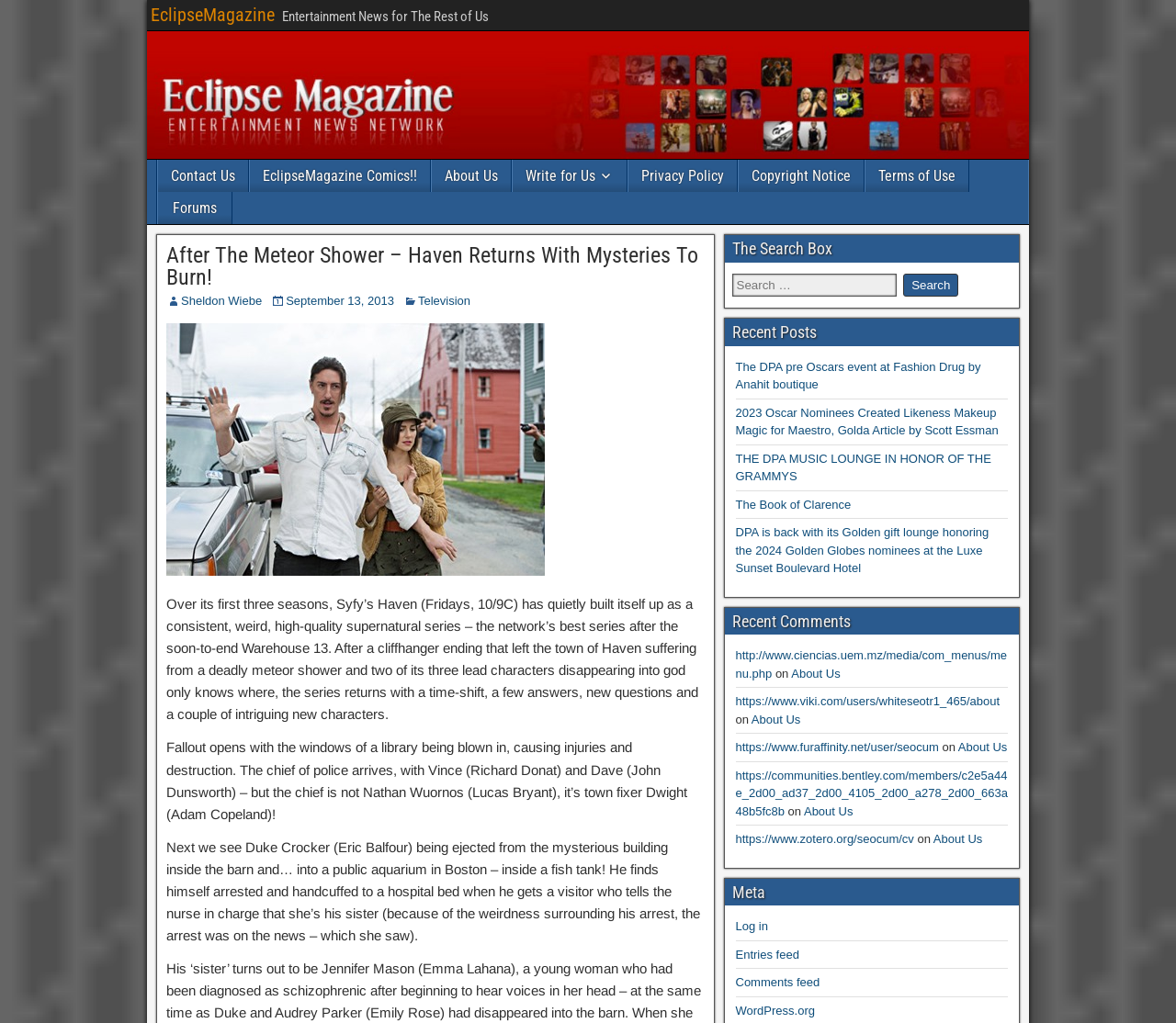Determine the bounding box coordinates of the area to click in order to meet this instruction: "Search for something".

[0.622, 0.267, 0.762, 0.29]